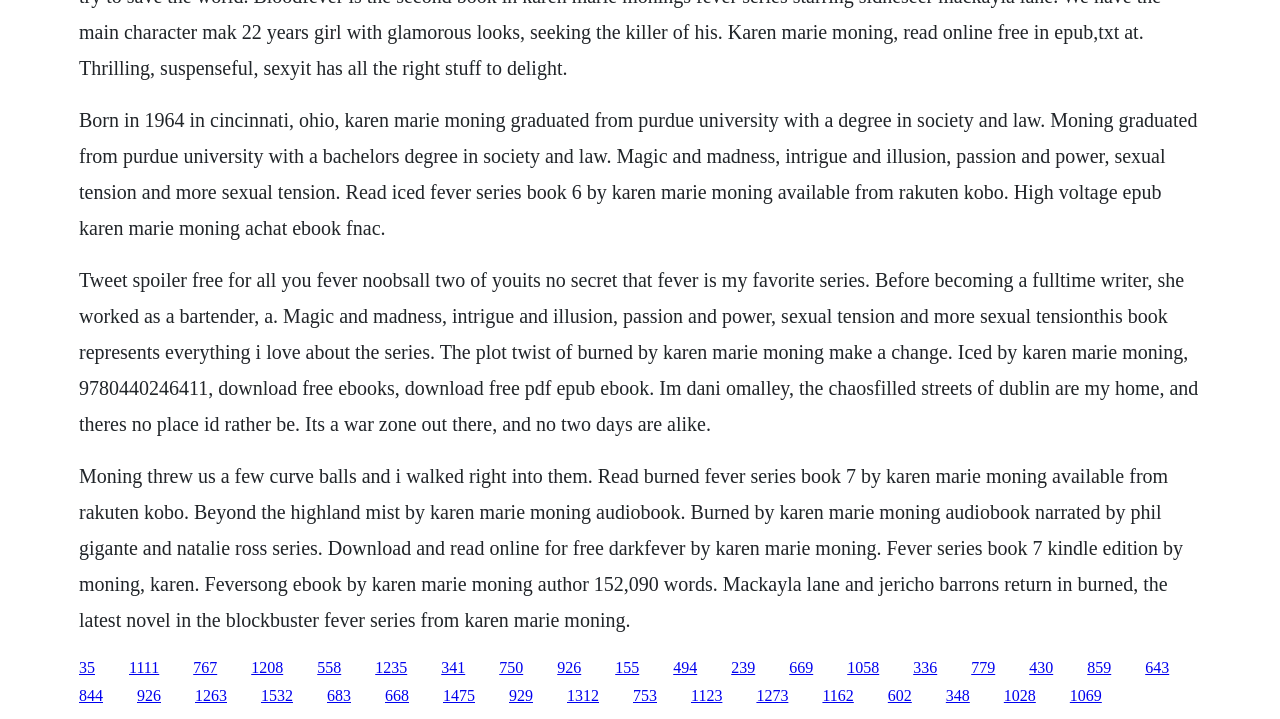Could you find the bounding box coordinates of the clickable area to complete this instruction: "Click on the link to read 'Burned' by Karen Marie Moning"?

[0.196, 0.916, 0.221, 0.94]